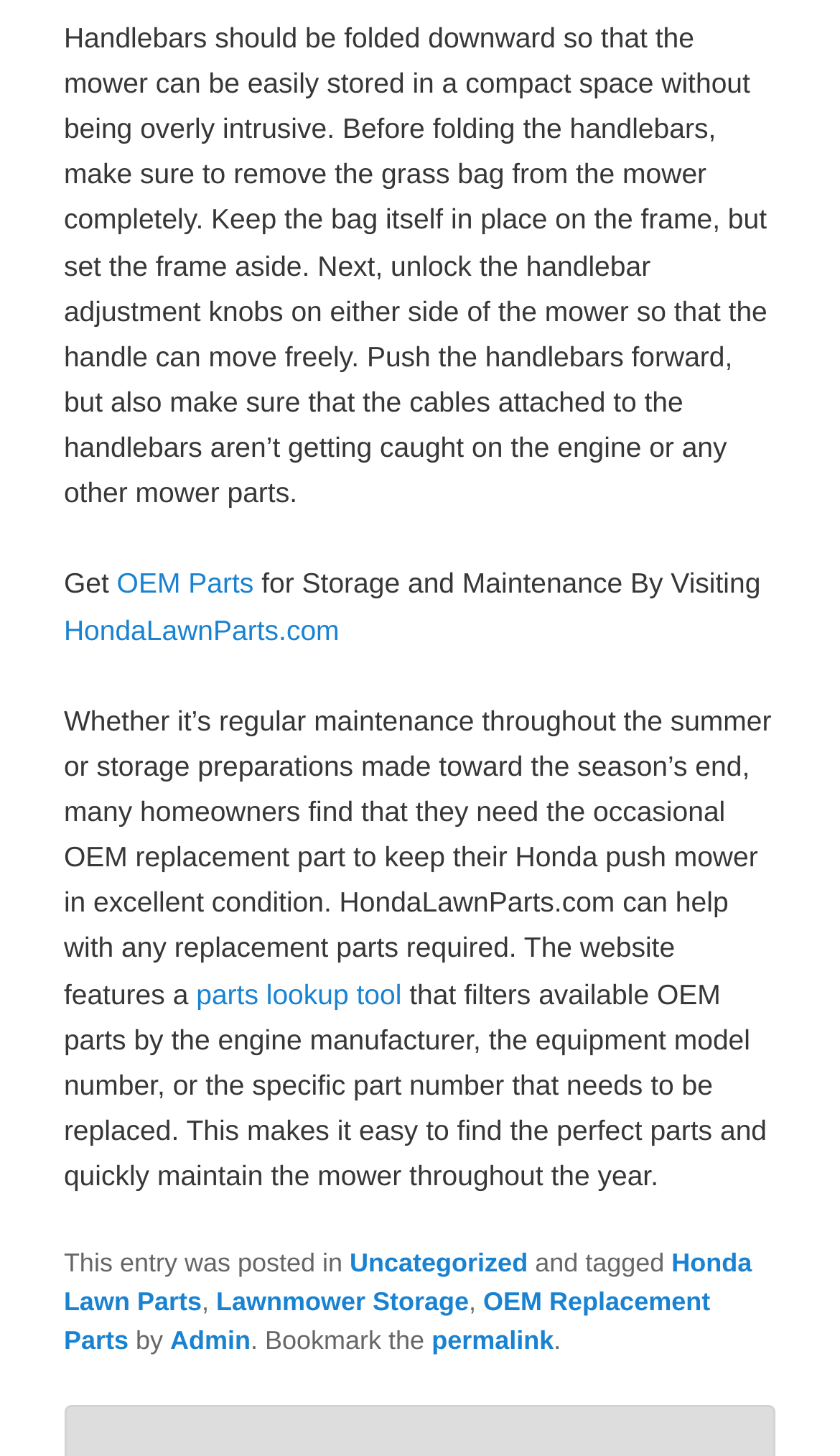Please find the bounding box coordinates of the element's region to be clicked to carry out this instruction: "Use the parts lookup tool".

[0.224, 0.671, 0.478, 0.693]